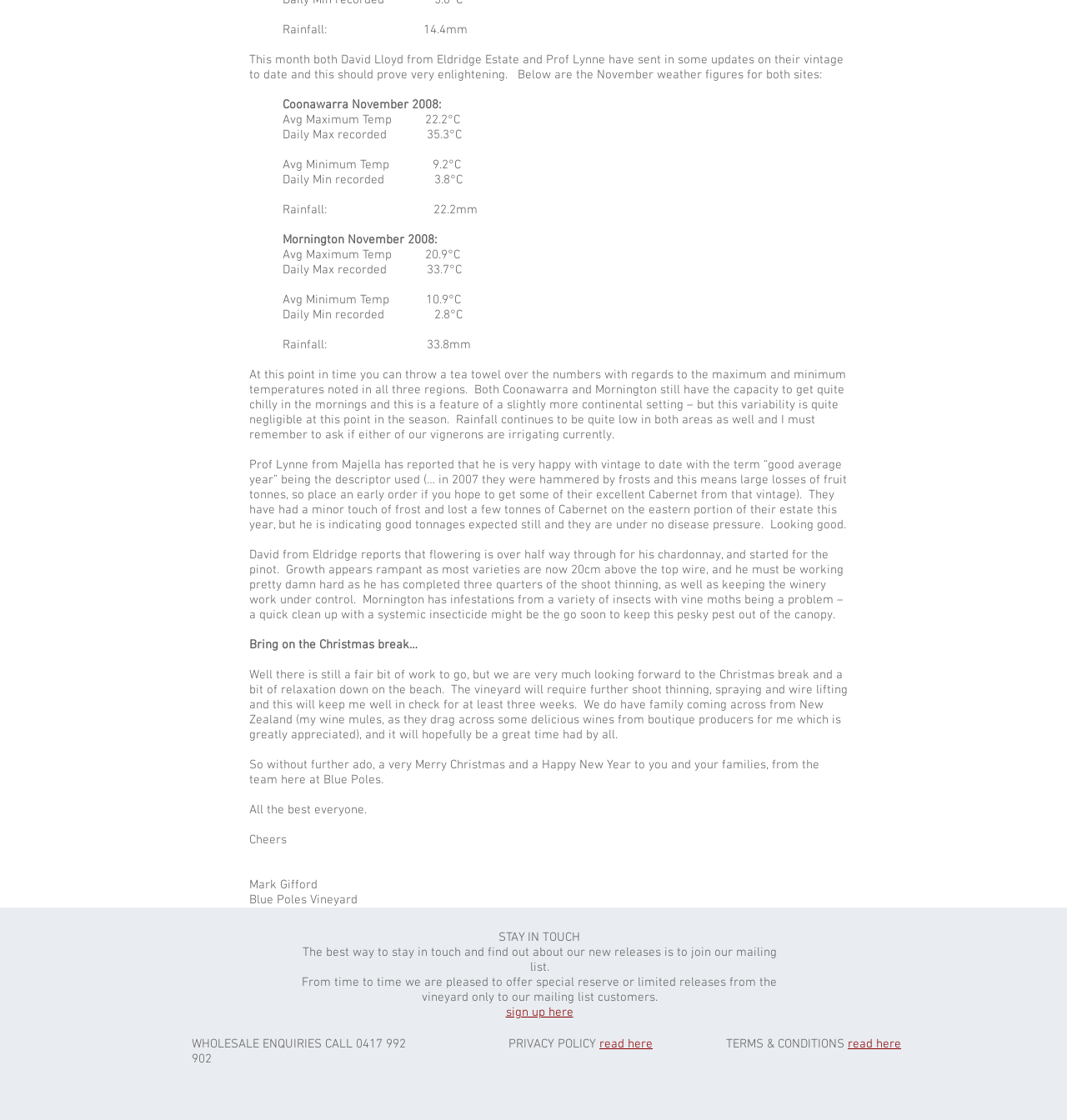Refer to the image and provide a thorough answer to this question:
What is the rainfall in Coonawarra in November 2008?

I found the answer by looking at the text 'Rainfall:  14.4mm' which is located at the top of the webpage, indicating the rainfall in Coonawarra in November 2008.